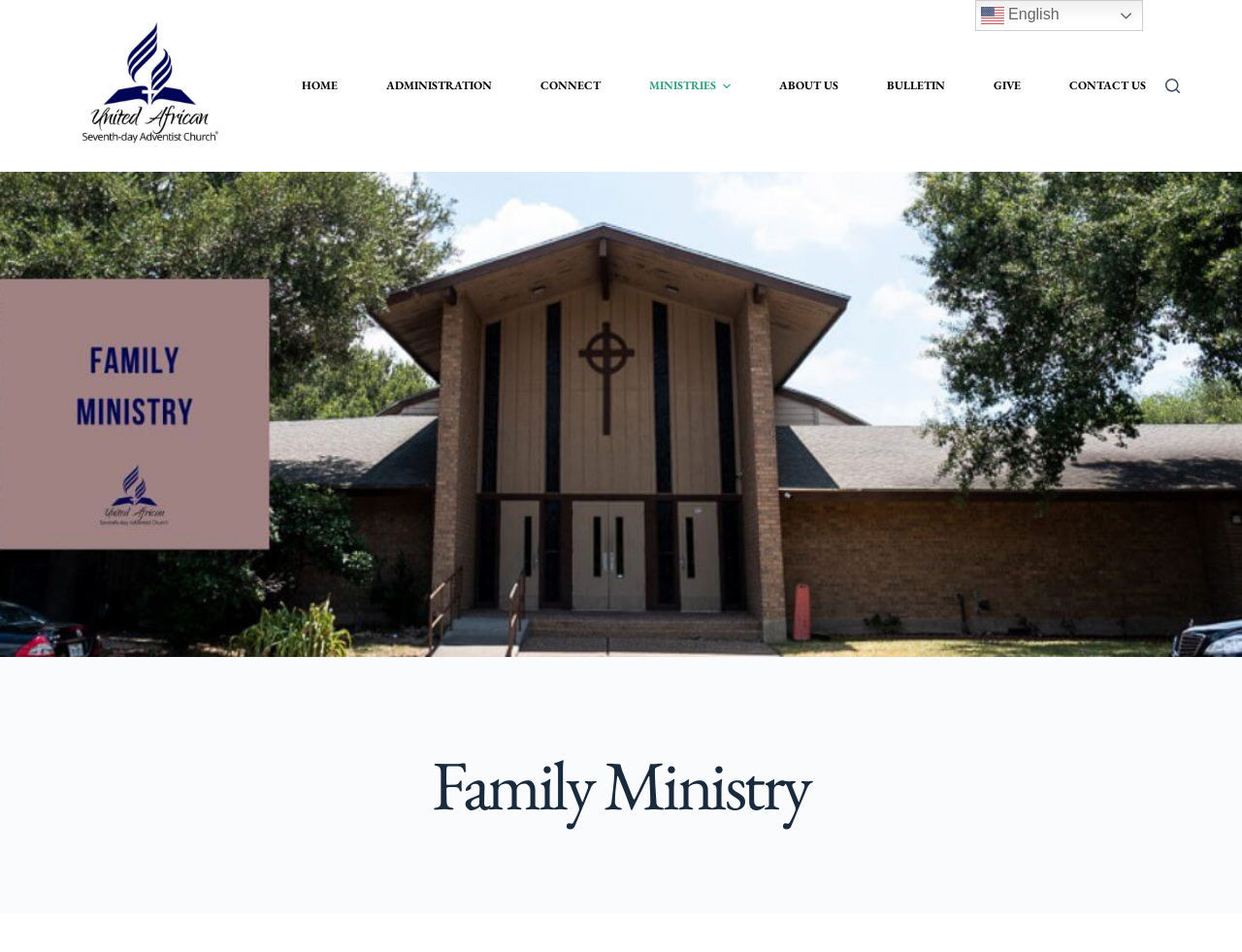With reference to the image, please provide a detailed answer to the following question: What is the name of the ministry?

I looked at the heading element with the text 'Family Ministry' and determined that it is the name of the ministry.